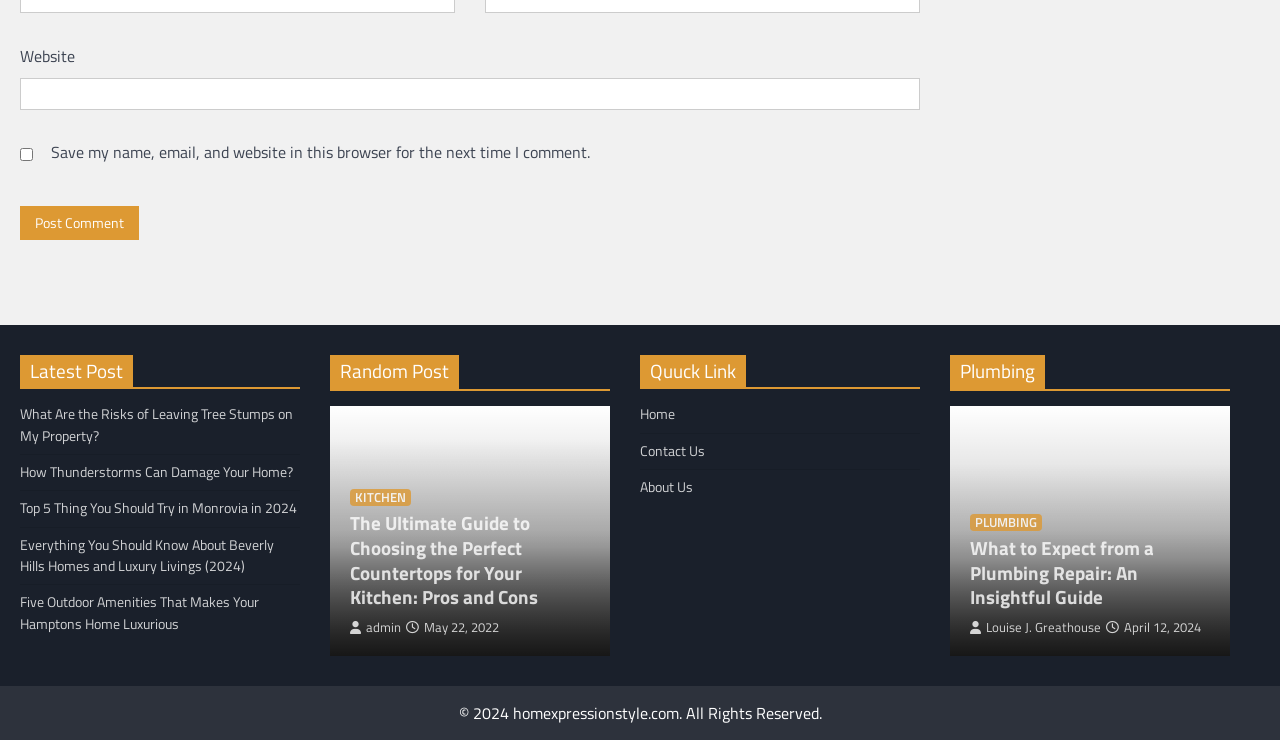Please locate the bounding box coordinates for the element that should be clicked to achieve the following instruction: "Enter website". Ensure the coordinates are given as four float numbers between 0 and 1, i.e., [left, top, right, bottom].

[0.016, 0.106, 0.719, 0.149]